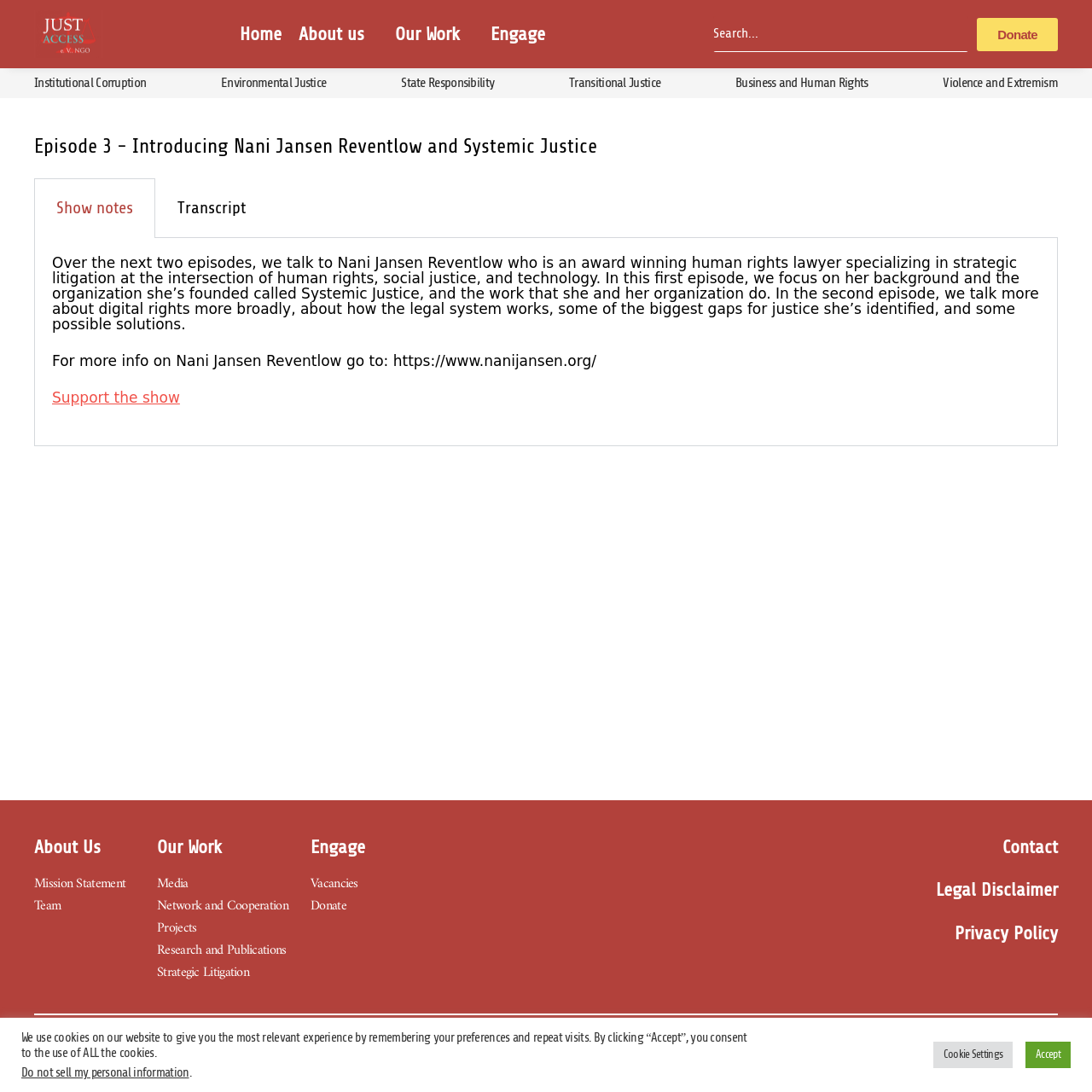Please determine the bounding box coordinates, formatted as (top-left x, top-left y, bottom-right x, bottom-right y), with all values as floating point numbers between 0 and 1. Identify the bounding box of the region described as: Home

[0.22, 0.009, 0.258, 0.053]